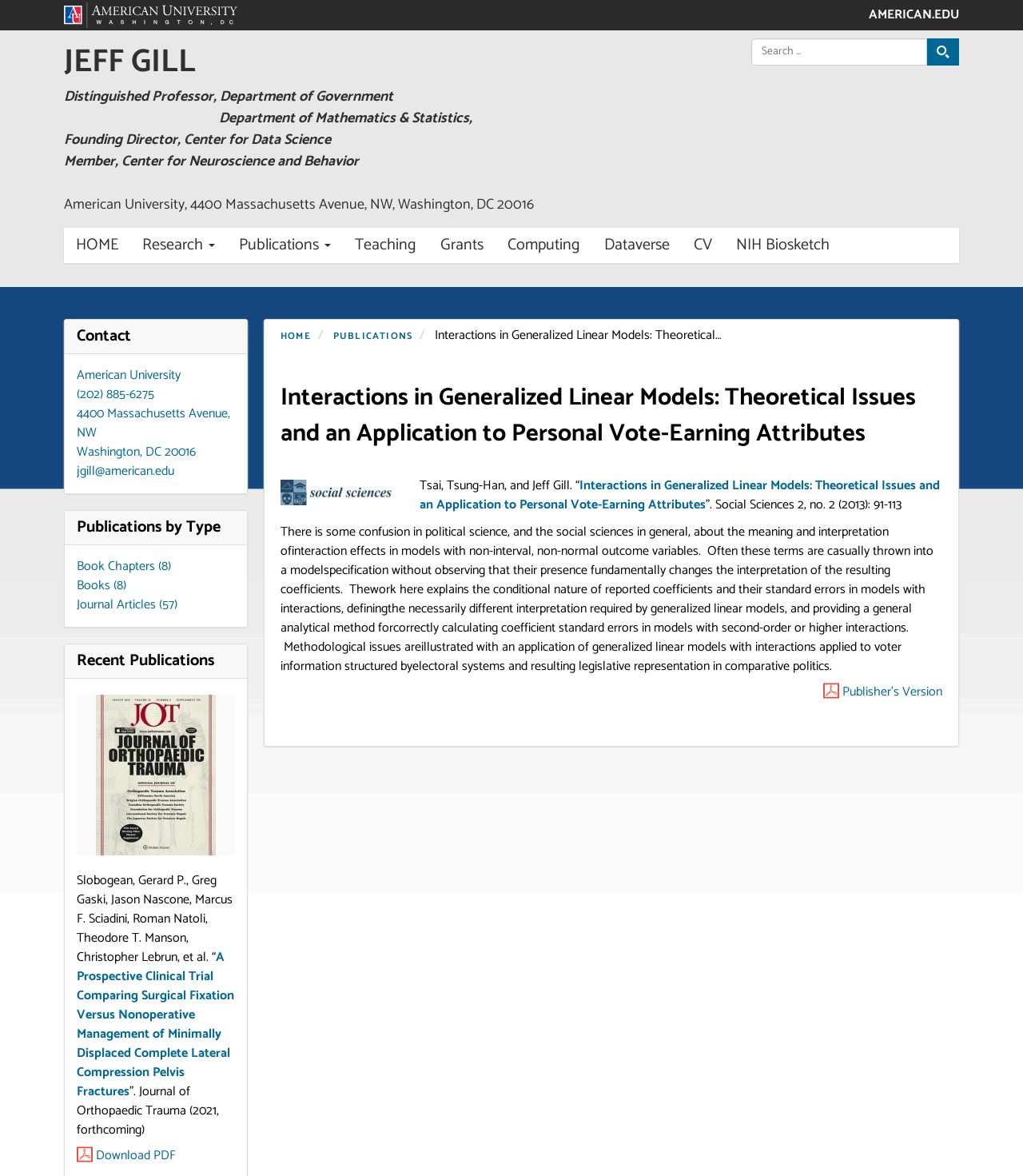Please identify the coordinates of the bounding box that should be clicked to fulfill this instruction: "Download the PDF of the publication".

[0.075, 0.975, 0.23, 0.991]